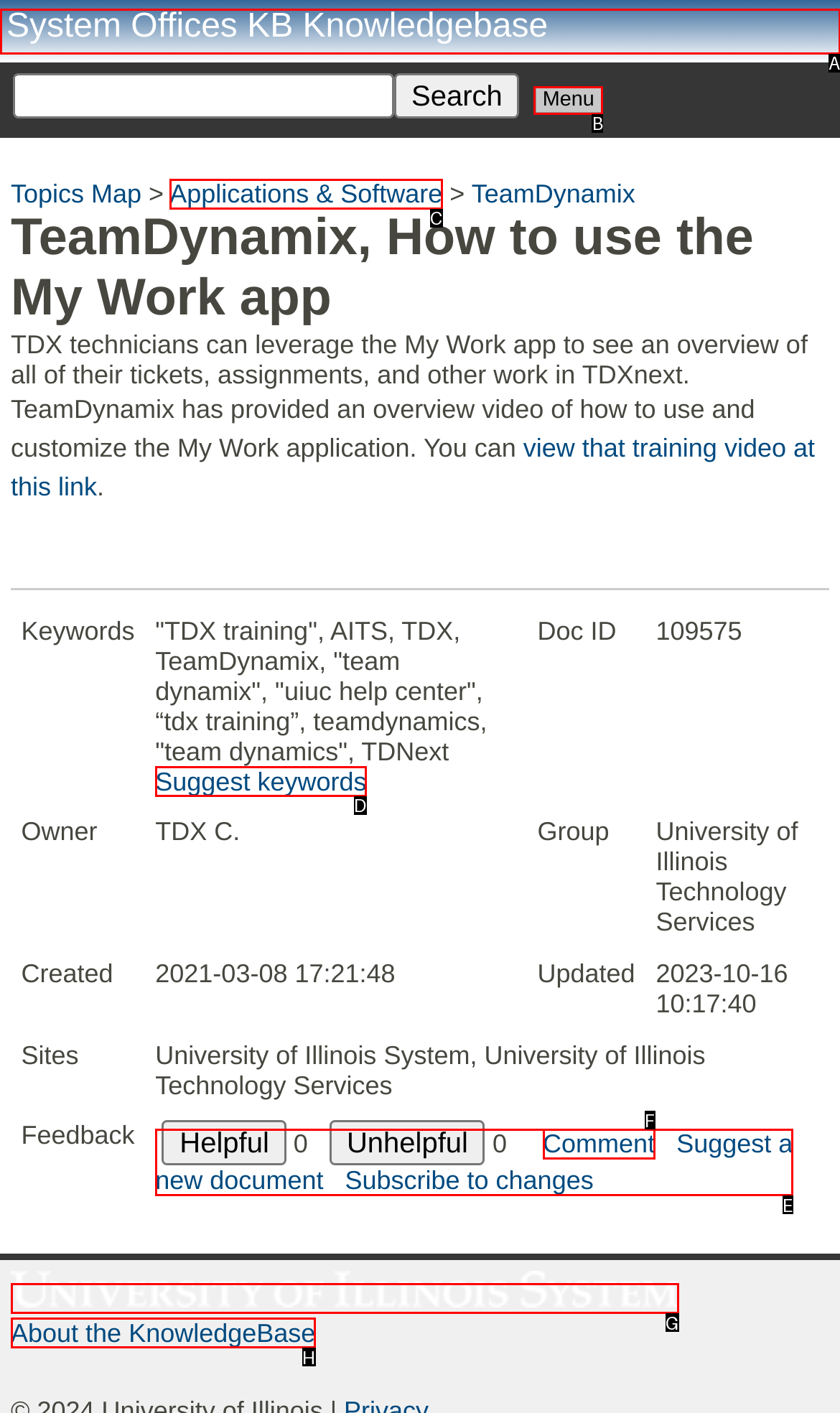Match the HTML element to the description: Build confidence. Answer with the letter of the correct option from the provided choices.

None